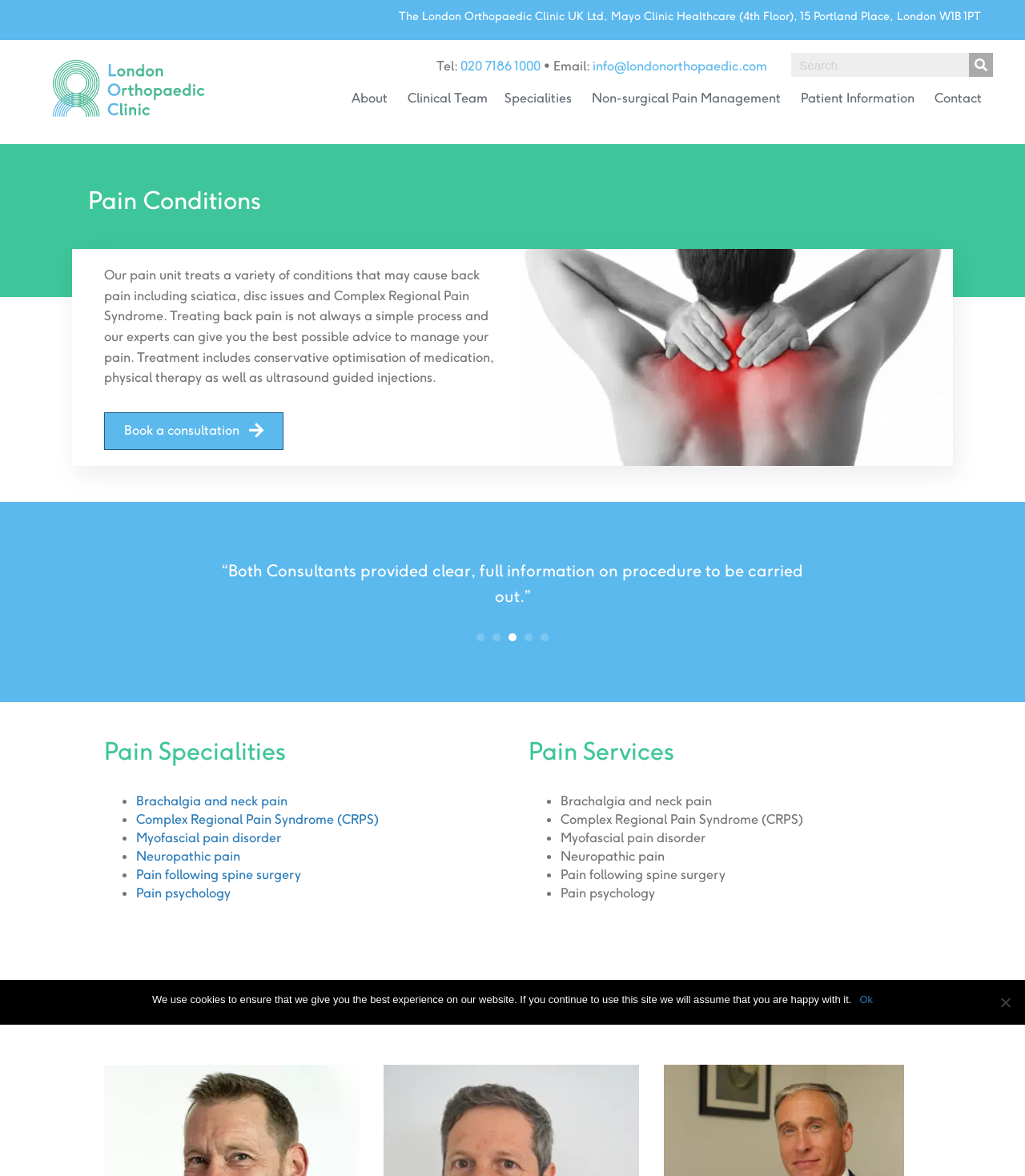Extract the bounding box coordinates of the UI element described by: "Neuropathic pain". The coordinates should include four float numbers ranging from 0 to 1, e.g., [left, top, right, bottom].

[0.133, 0.721, 0.234, 0.735]